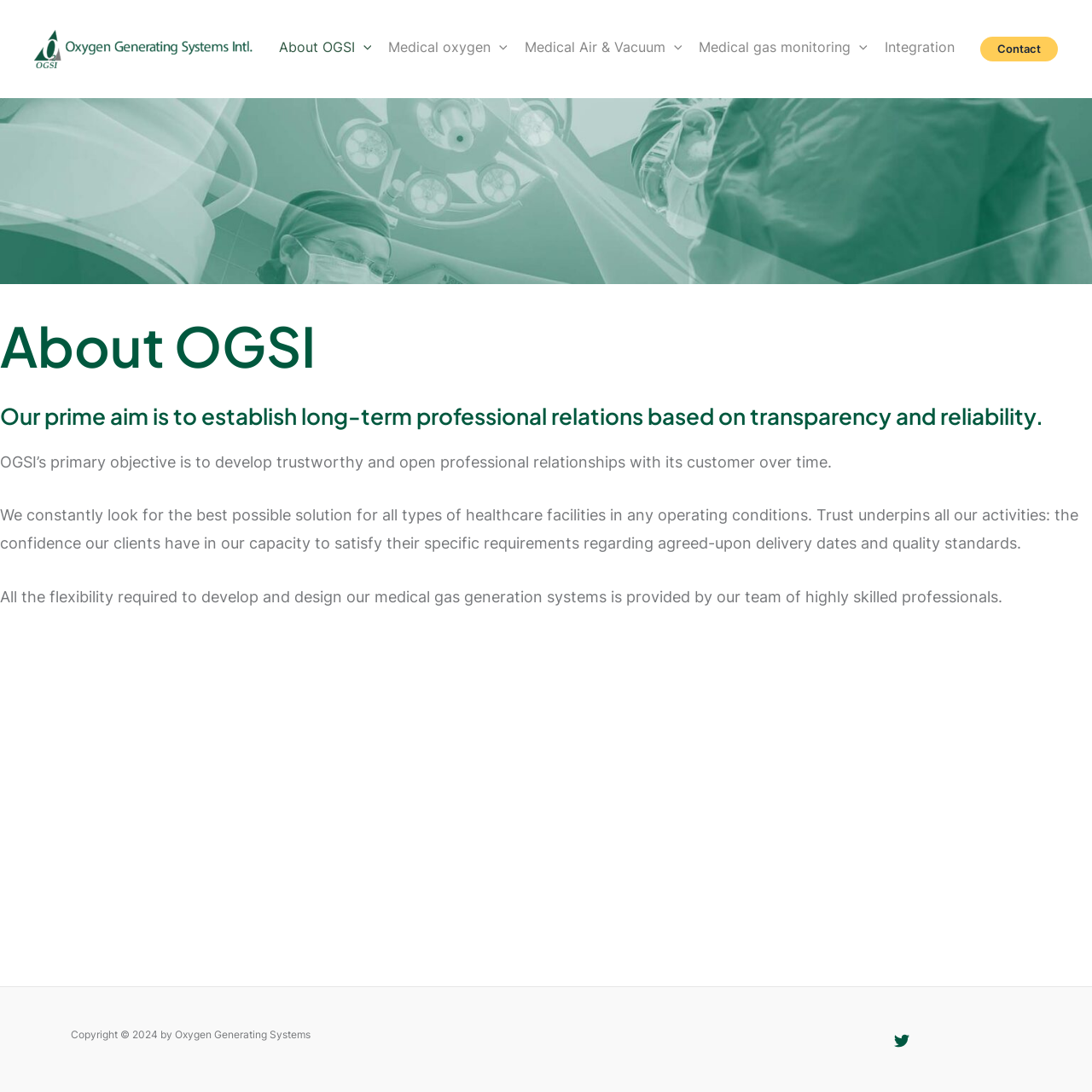Using the description "parent_node: Medical oxygen aria-label="Menu Toggle"", locate and provide the bounding box of the UI element.

[0.449, 0.0, 0.465, 0.086]